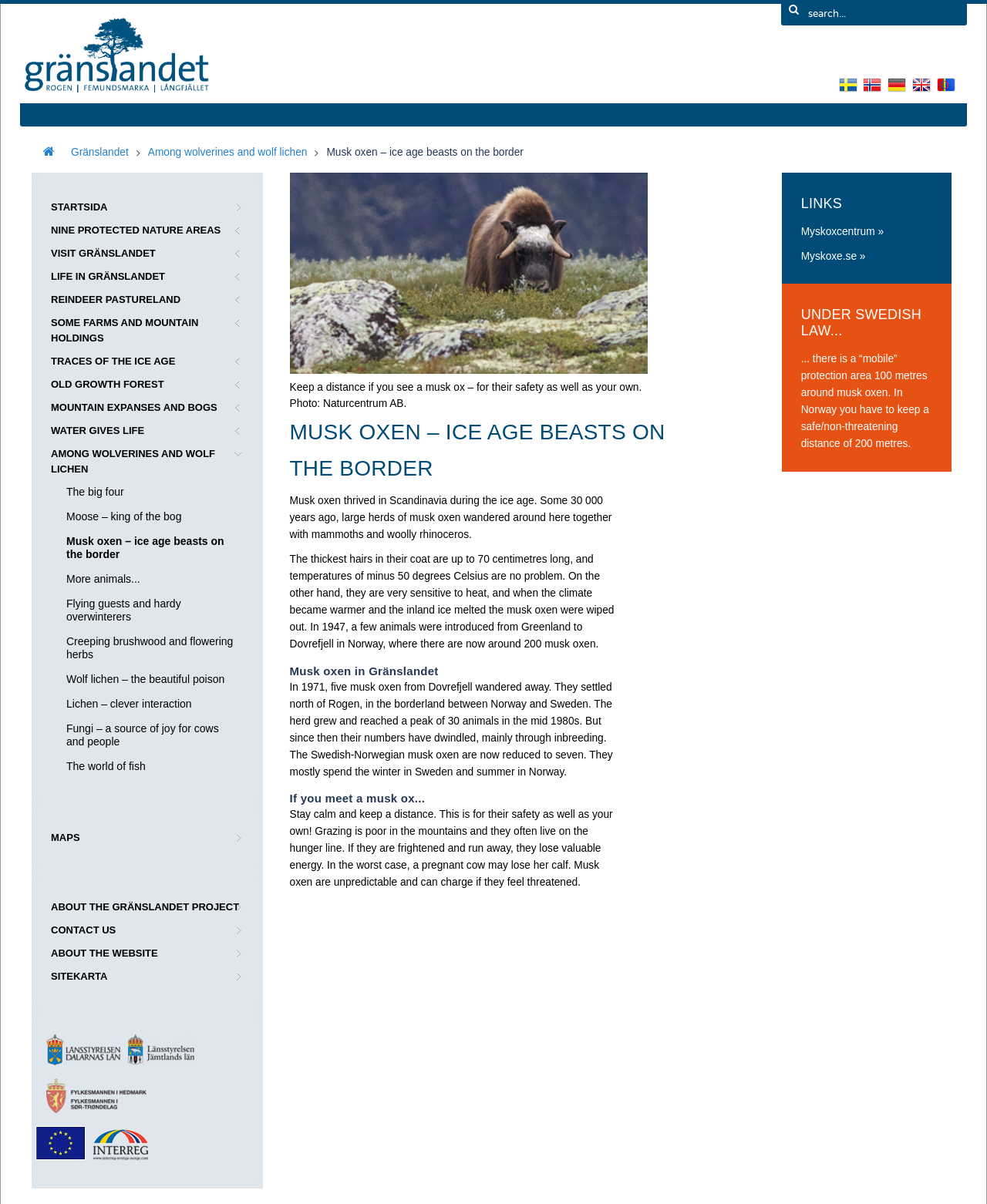Please determine the bounding box coordinates of the section I need to click to accomplish this instruction: "Visit the Myskoxcentrum website".

[0.811, 0.187, 0.895, 0.197]